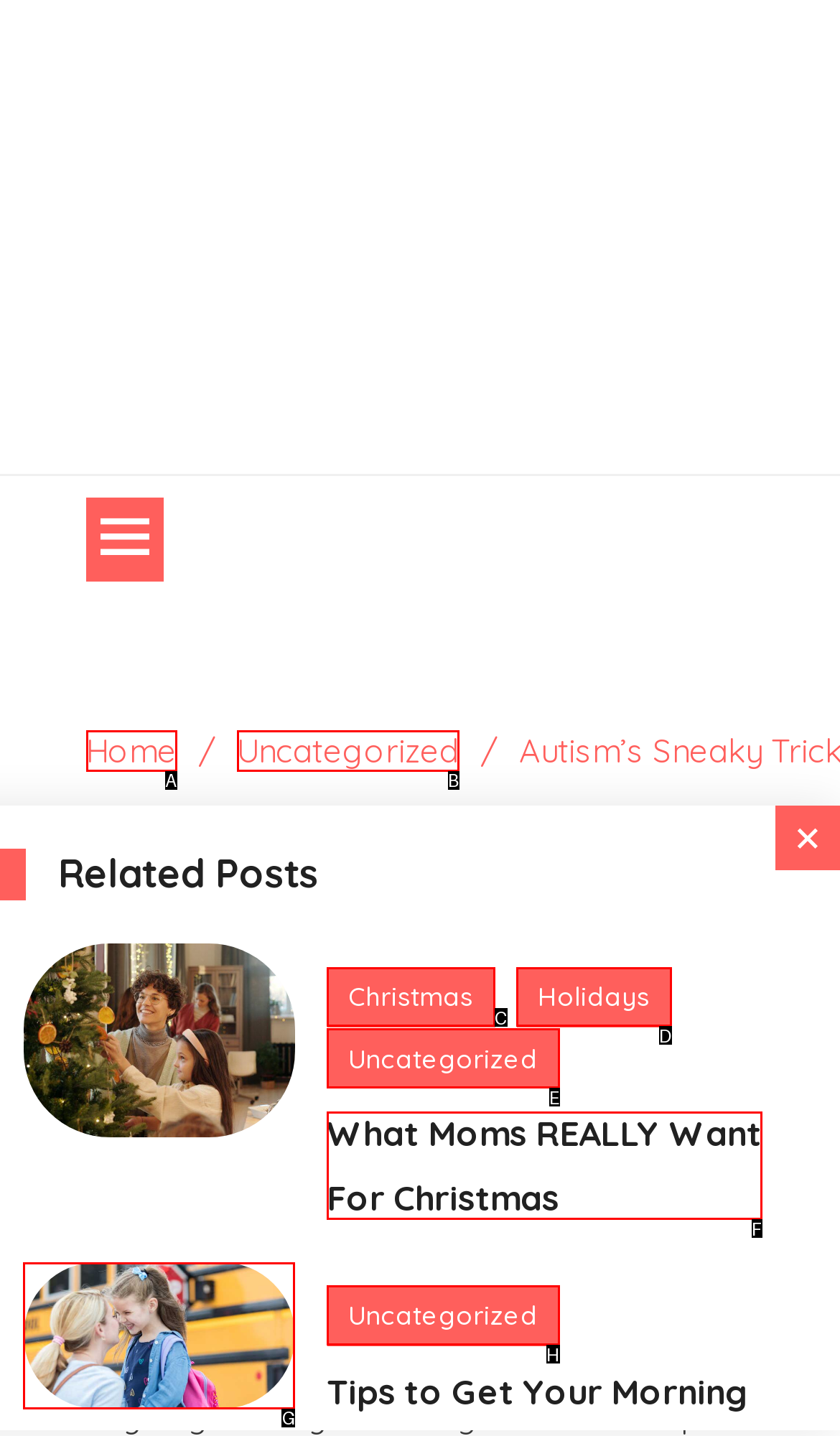Which HTML element should be clicked to perform the following task: View the image 'Tips to Get Your Morning Routine Back on Track for Back to School'
Reply with the letter of the appropriate option.

G